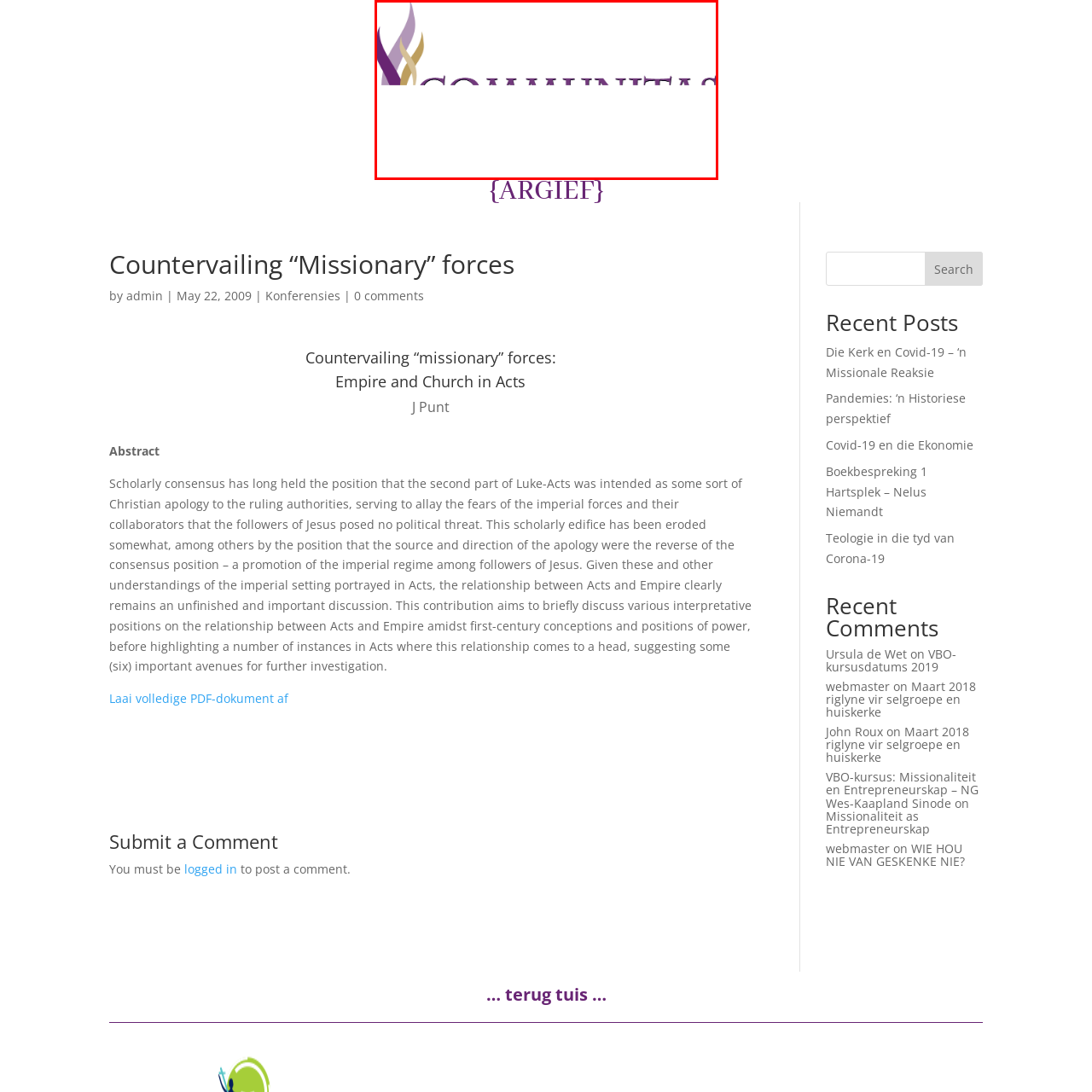Give a comprehensive caption for the image marked by the red rectangle.

The image features a stylized logo for "Communitas," which emphasizes themes of connection and community. The logo incorporates flowing lines in shades of purple and gold, symbolizing unity and vibrancy. The word "COMMUNITAS" is prominently displayed, reinforcing the idea of community support and engagement. This visual element aligns with the broader context of discussions around missionary forces and church dynamics, which are central themes in the accompanying article titled "Countervailing 'Missionary' Forces."